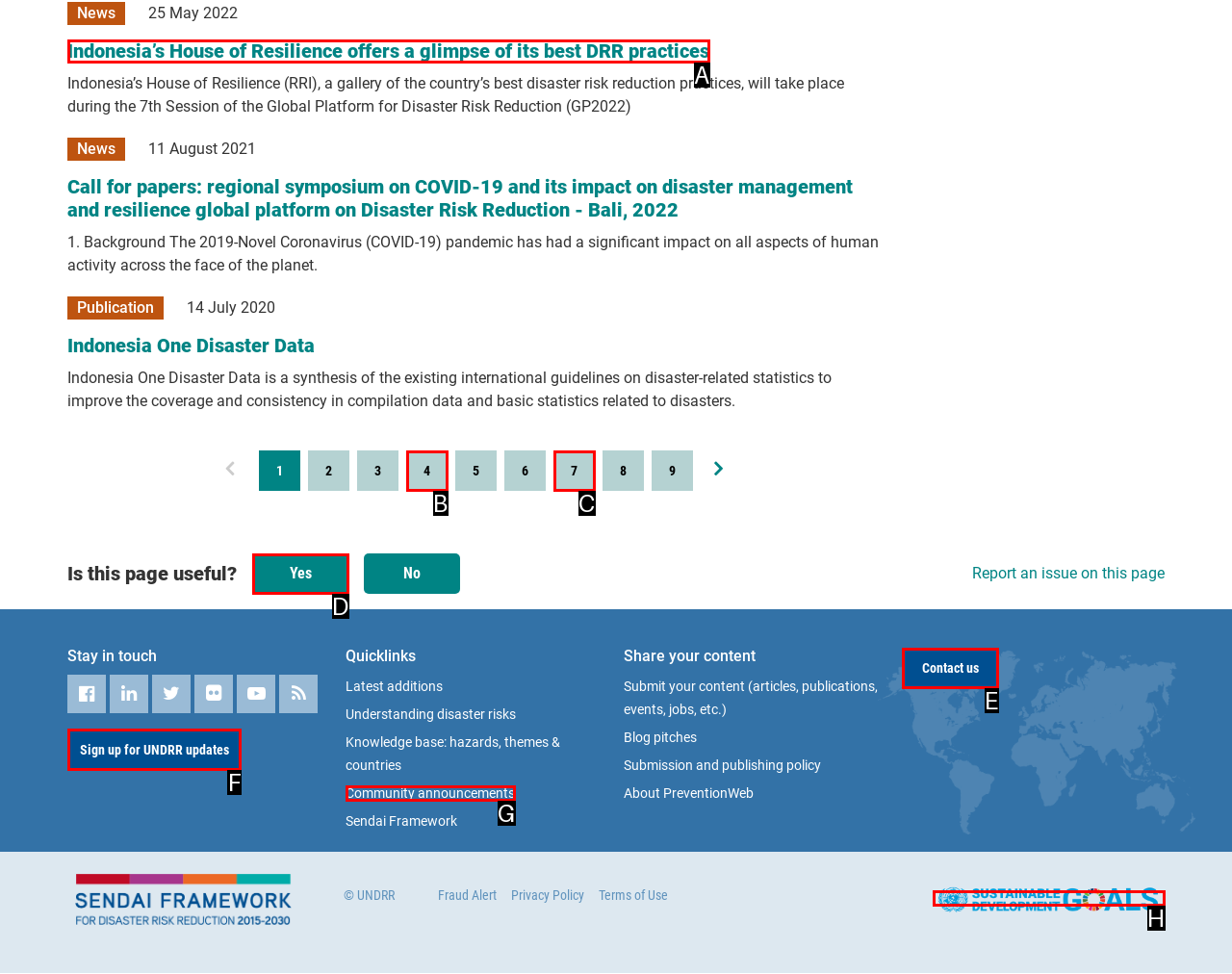Point out the UI element to be clicked for this instruction: Click on the 'Sign up for UNDRR updates' link. Provide the answer as the letter of the chosen element.

F